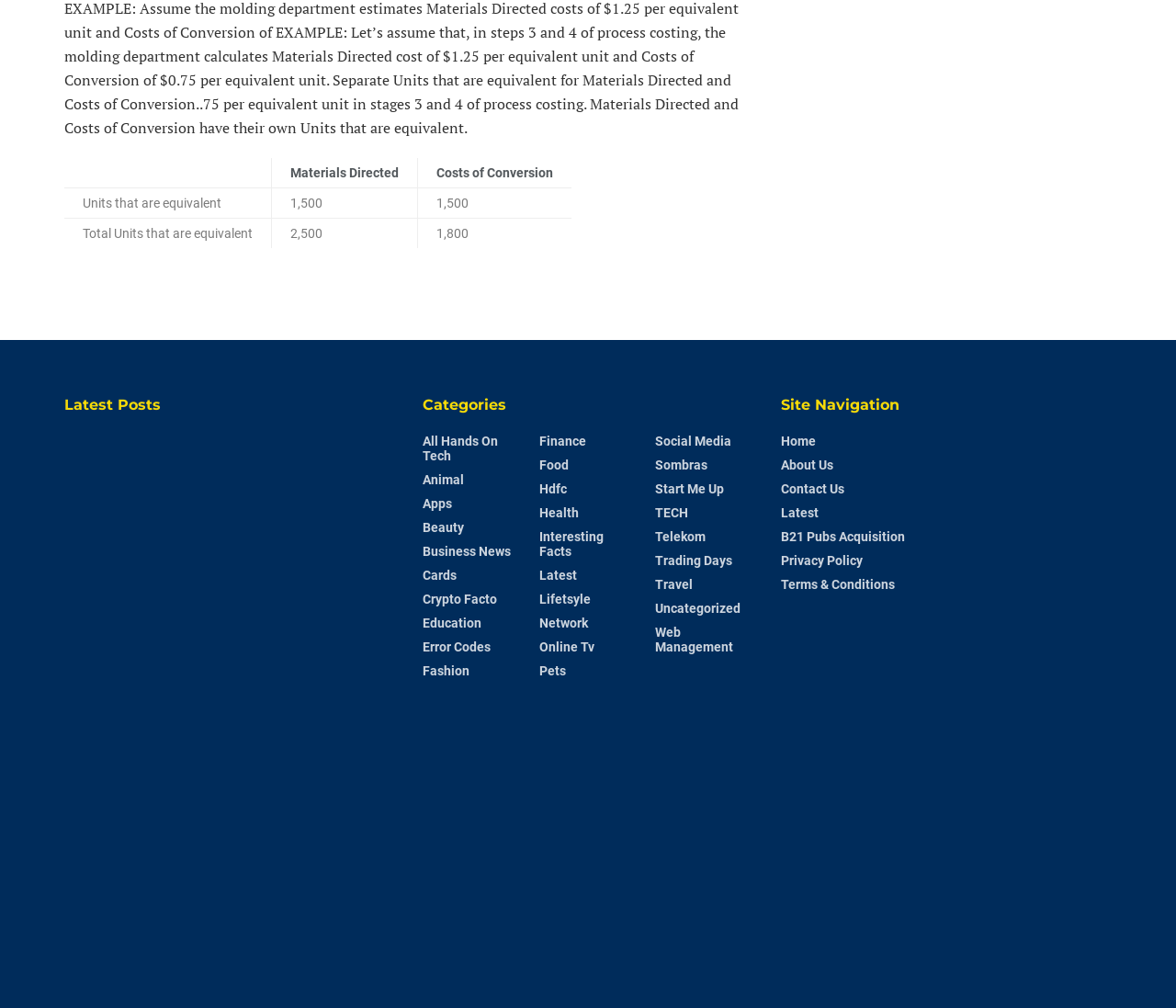Determine the bounding box coordinates for the area you should click to complete the following instruction: "Click on 'All Hands On Tech'".

[0.359, 0.43, 0.443, 0.46]